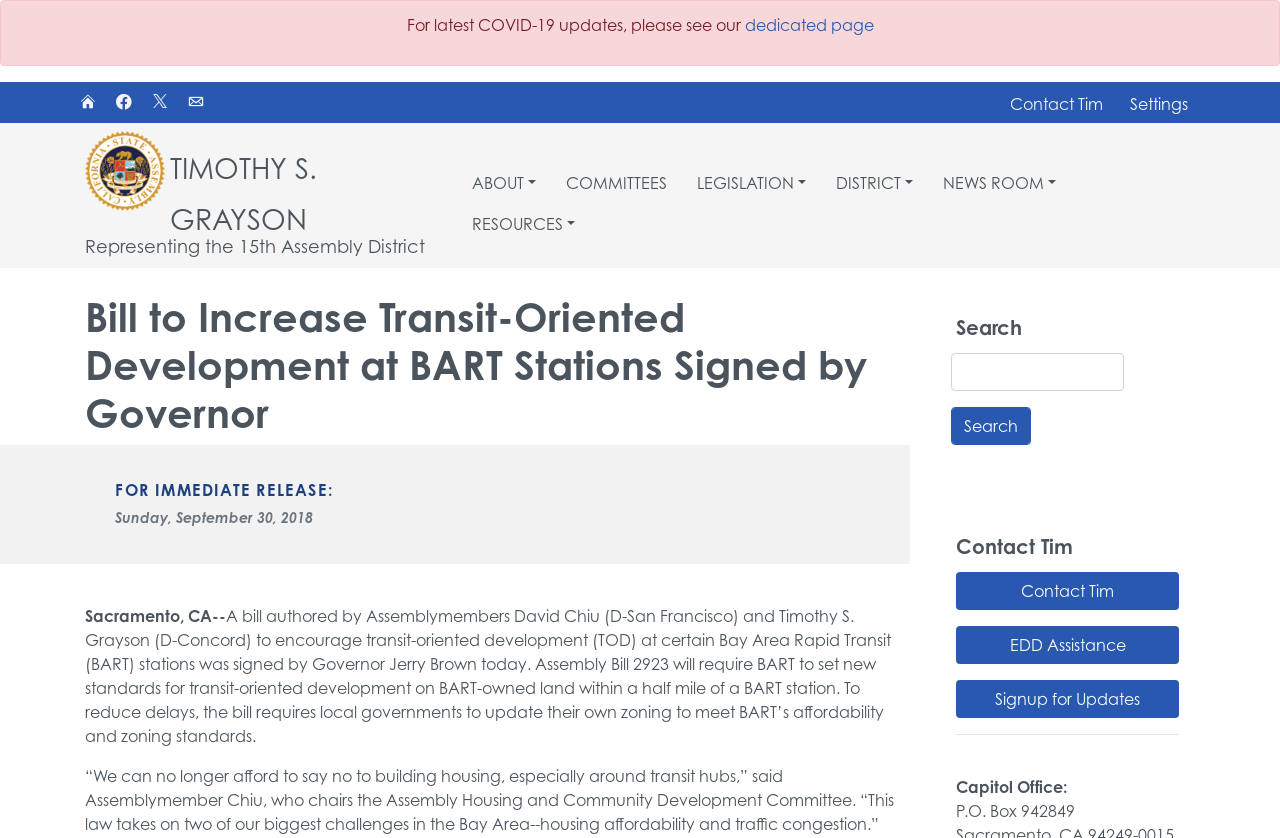Locate the bounding box coordinates of the area that needs to be clicked to fulfill the following instruction: "Go to the 'ABOUT' page". The coordinates should be in the format of four float numbers between 0 and 1, namely [left, top, right, bottom].

[0.369, 0.184, 0.419, 0.233]